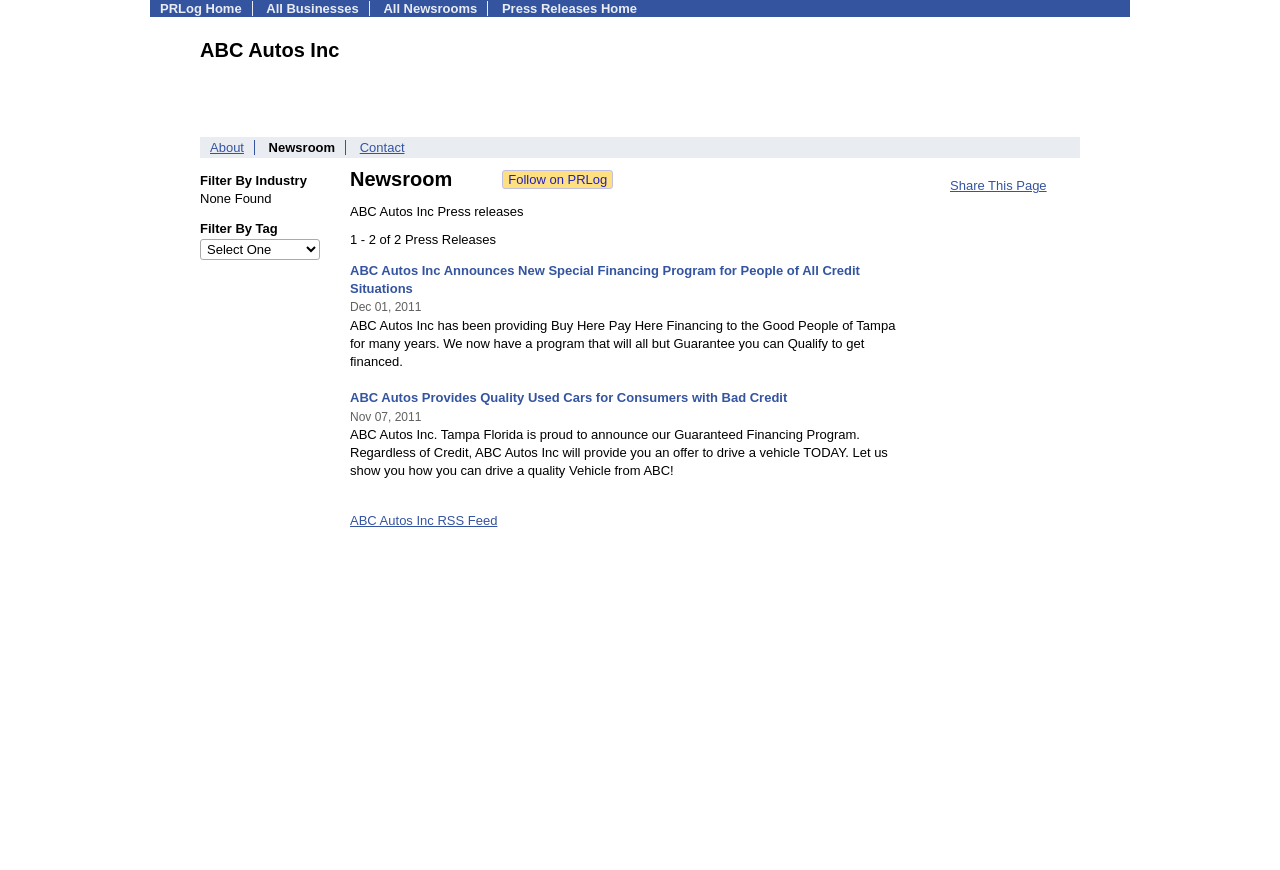Find the bounding box coordinates of the element to click in order to complete this instruction: "Read ABC Autos Inc press release". The bounding box coordinates must be four float numbers between 0 and 1, denoted as [left, top, right, bottom].

[0.273, 0.302, 0.672, 0.34]